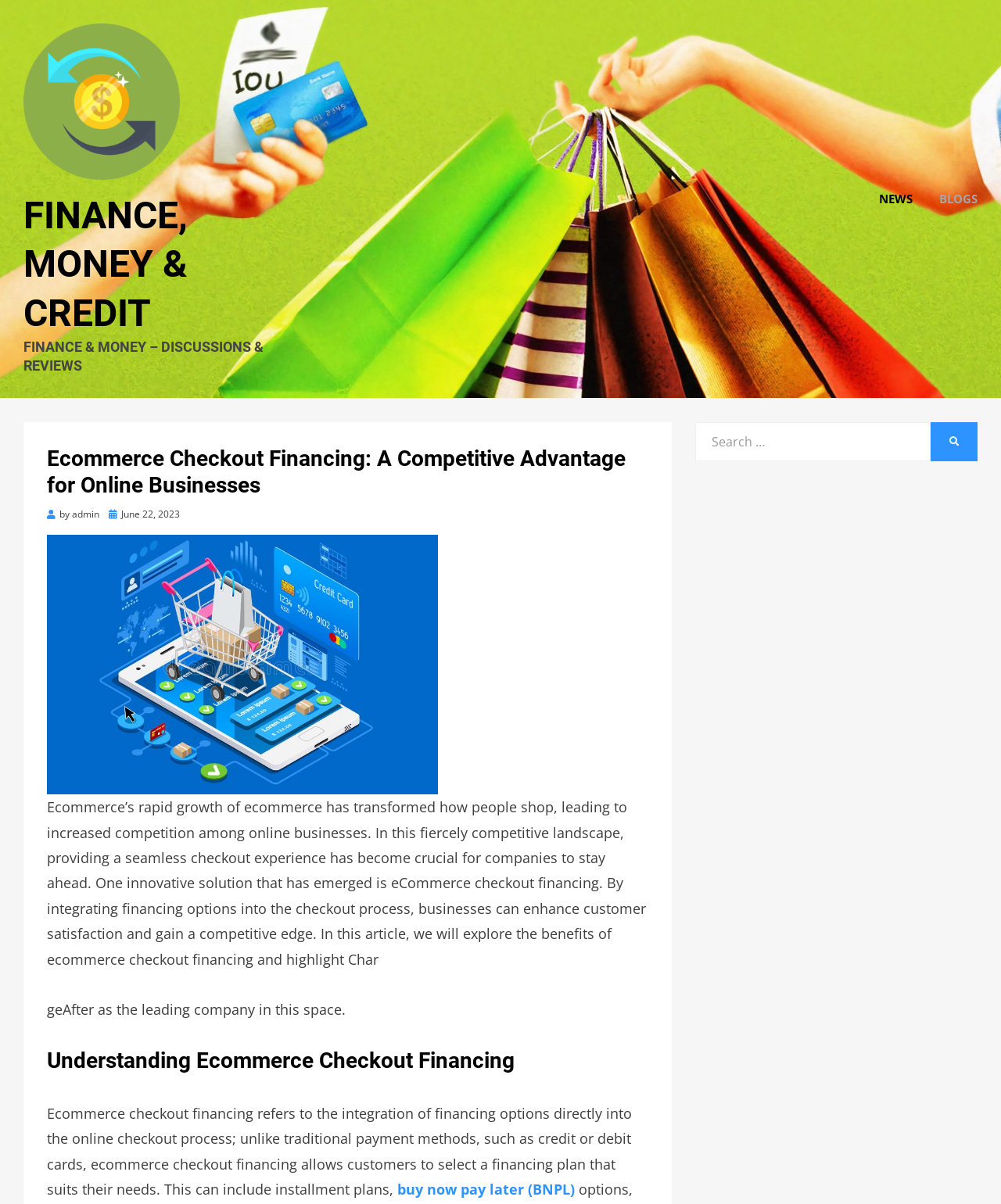Determine the bounding box coordinates of the clickable area required to perform the following instruction: "Call us now". The coordinates should be represented as four float numbers between 0 and 1: [left, top, right, bottom].

None